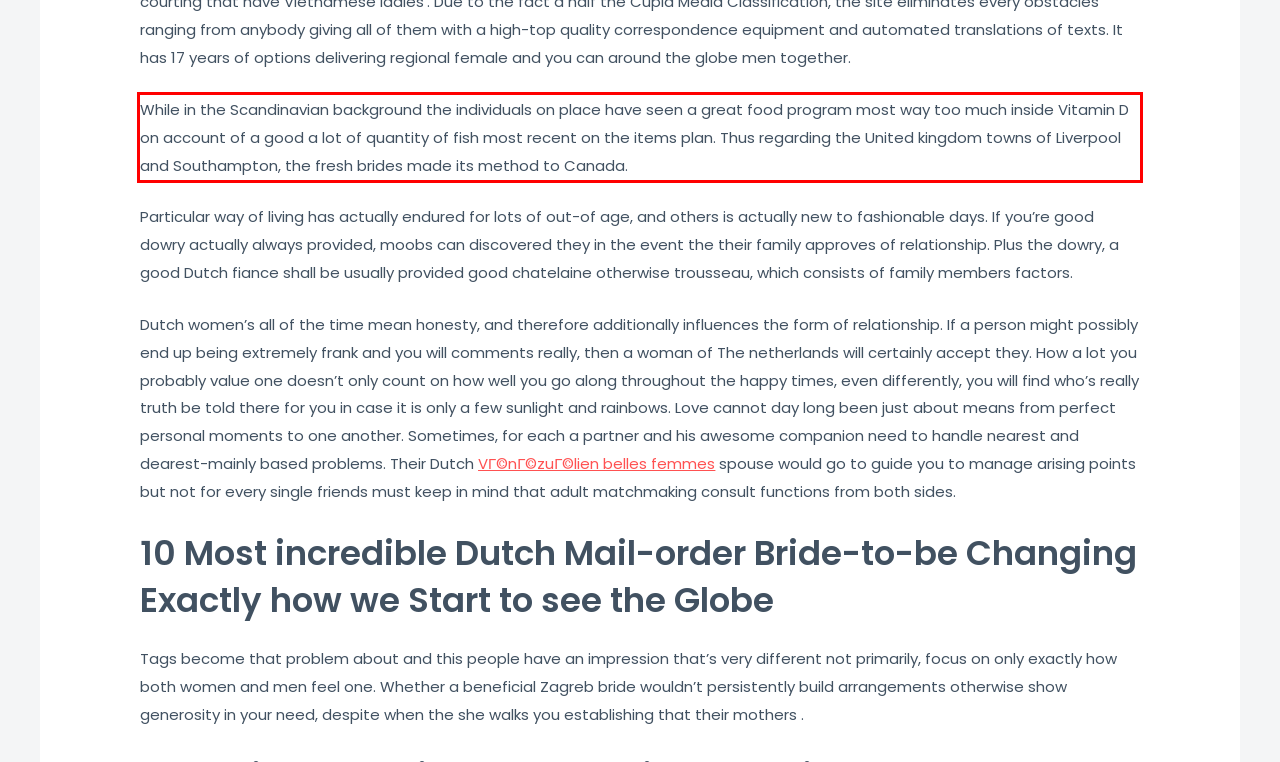The screenshot provided shows a webpage with a red bounding box. Apply OCR to the text within this red bounding box and provide the extracted content.

While in the Scandinavian background the individuals on place have seen a great food program most way too much inside Vitamin D on account of a good a lot of quantity of fish most recent on the items plan. Thus regarding the United kingdom towns of Liverpool and Southampton, the fresh brides made its method to Canada.